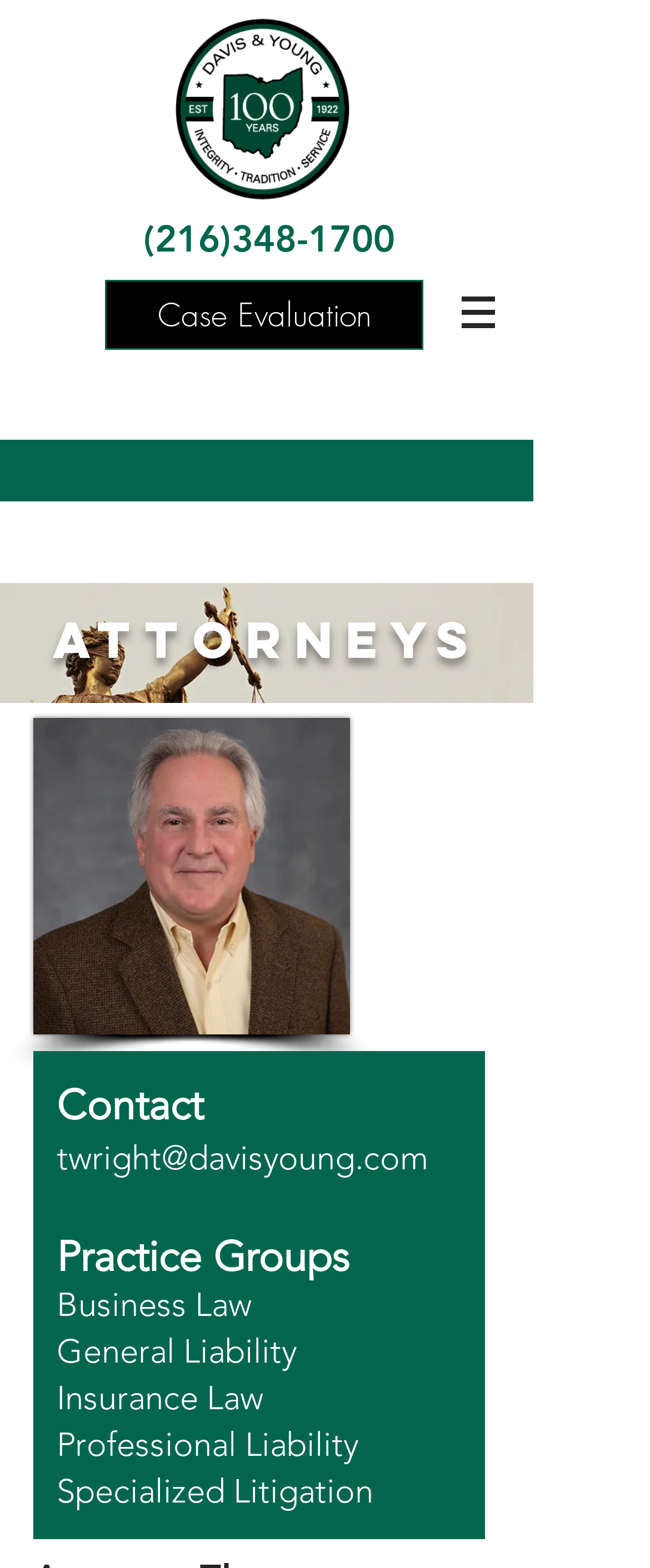What is the image file name of the attorney's photo on the webpage?
Based on the image, answer the question in a detailed manner.

I found the image file name by looking at the image element with the file name 'T-Wright-bio.jpg', which is located under the 'attorneys' heading.